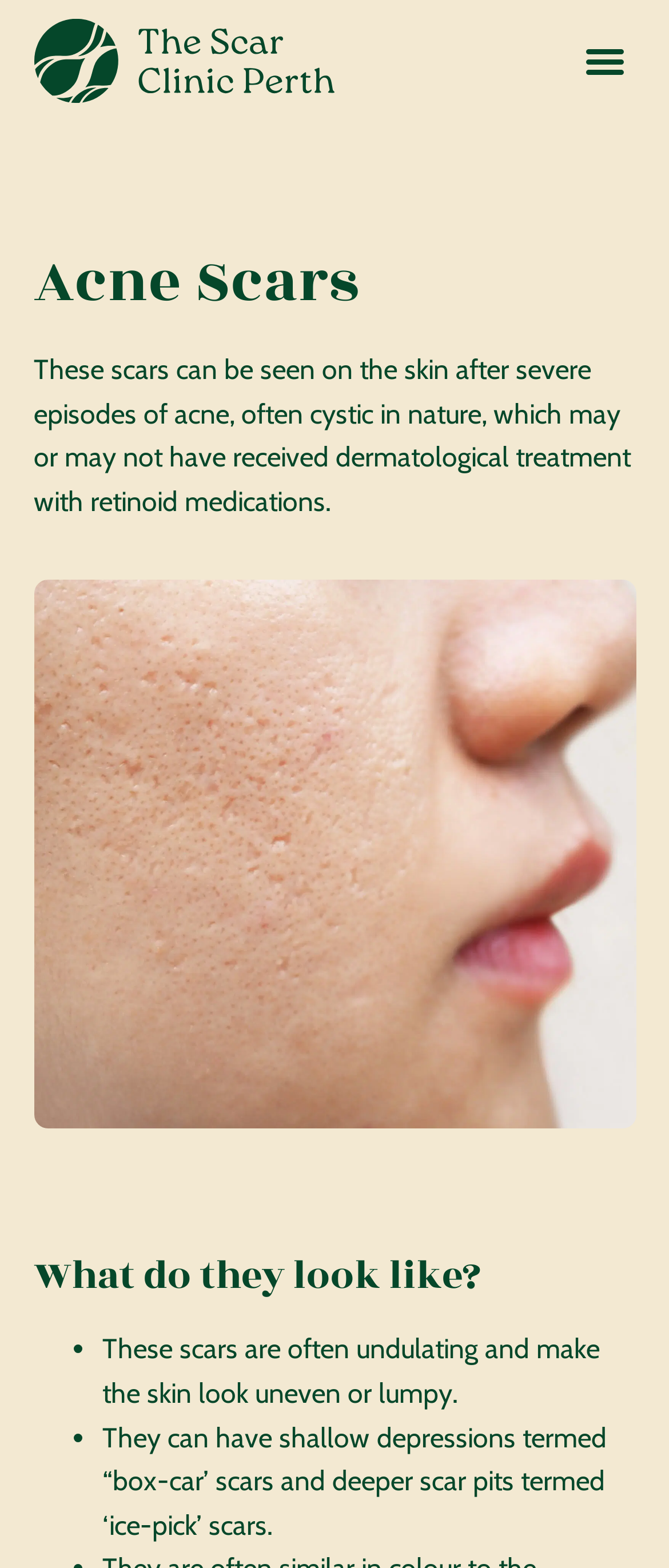Is the menu toggle button expanded?
Please utilize the information in the image to give a detailed response to the question.

I found the answer by looking at the button element with the text 'Menu Toggle'. The 'expanded' property of this element is set to 'False', which suggests that the menu toggle button is not expanded.